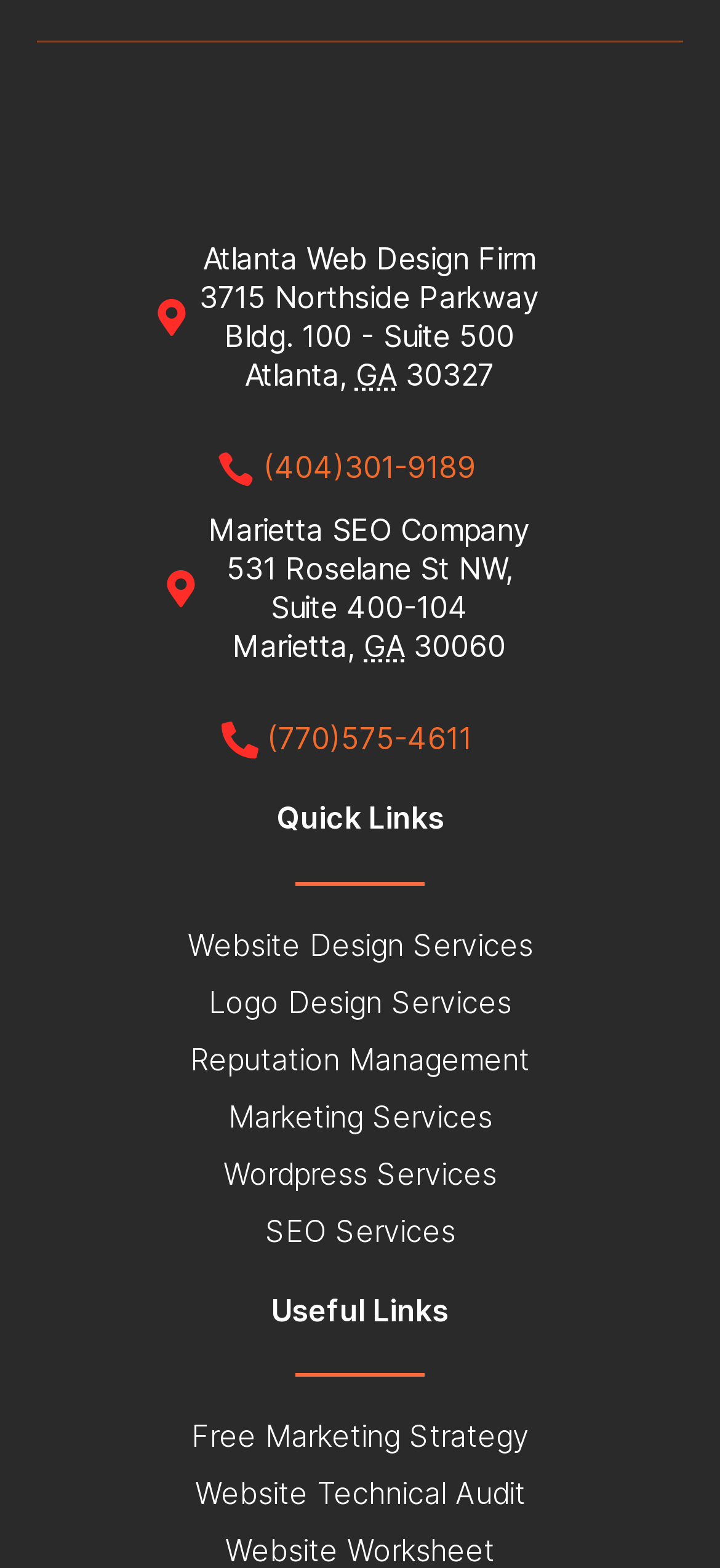Please reply to the following question with a single word or a short phrase:
What is the phone number of the Marietta office?

(770)575-4611